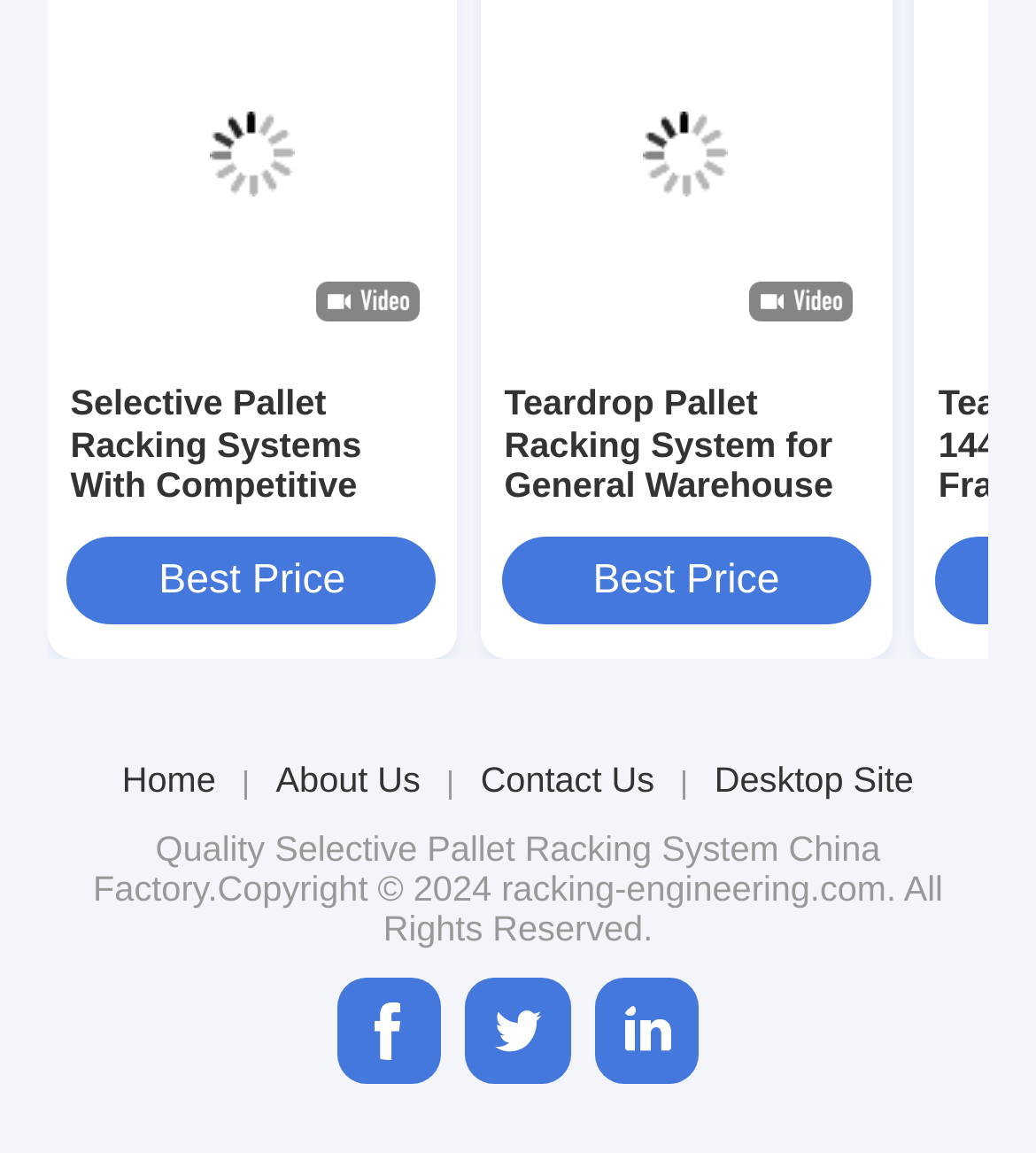Using the information in the image, give a detailed answer to the following question: What is the position of the 'Home' link?

The 'Home' link has a bounding box coordinate of [0.118, 0.658, 0.208, 0.694], which indicates that it is located at the top-left part of the webpage.